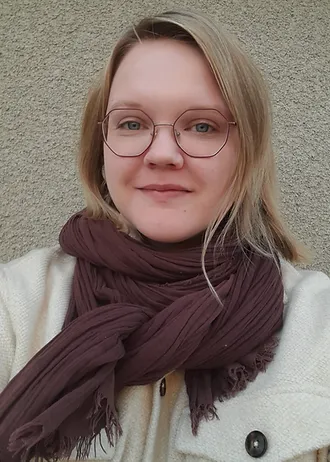Refer to the image and provide an in-depth answer to the question: 
What is the person wearing around their neck?

The caption describes the person as 'adorned with glasses and a dark scarf wrapped around their neck', which suggests that the scarf is a prominent feature of their attire.